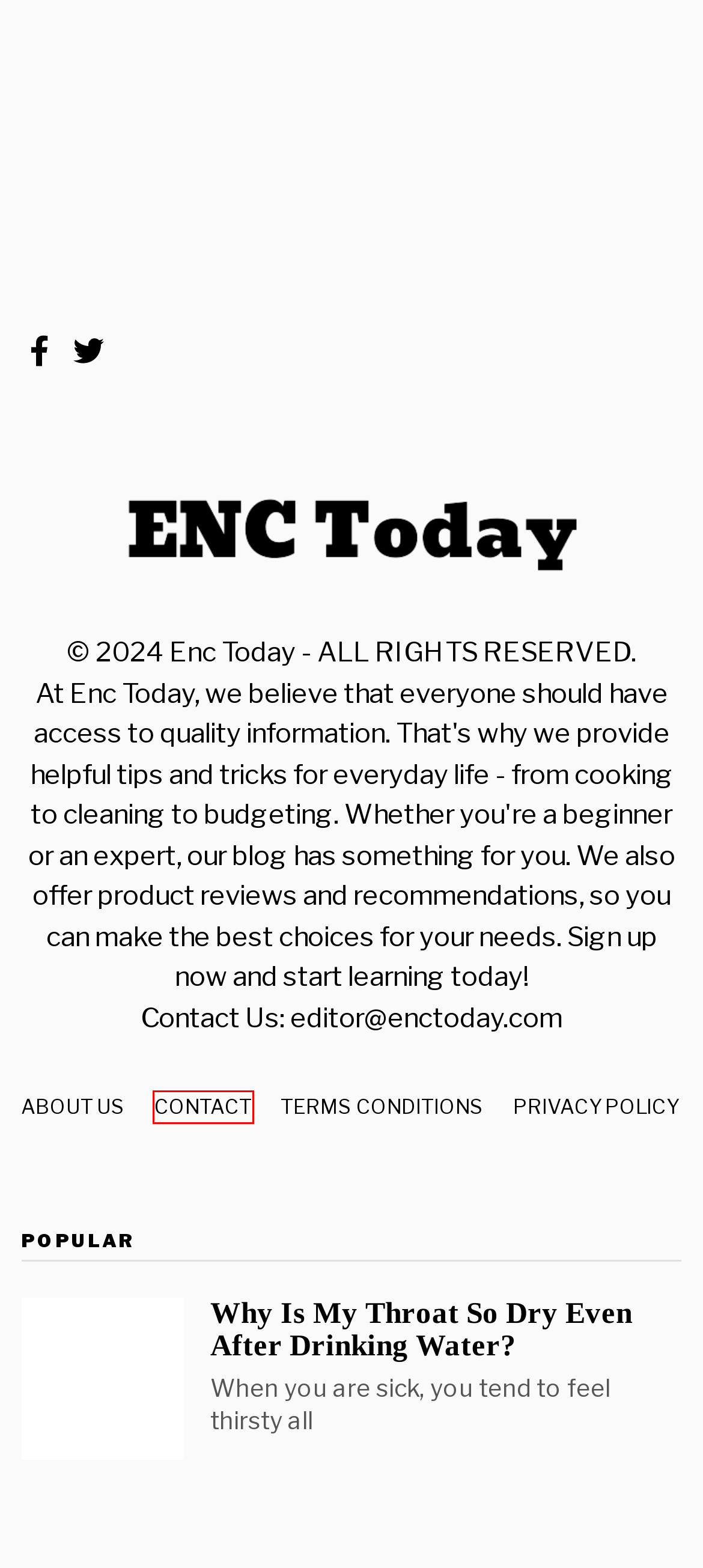Given a screenshot of a webpage with a red rectangle bounding box around a UI element, select the best matching webpage description for the new webpage that appears after clicking the highlighted element. The candidate descriptions are:
A. Terms Conditions - ENC Today
B. Why Is My Throat So Dry Even After Drinking Water?  - ENC Today
C. Sports Archives - ENC Today
D. Contact - ENC Today
E. Politics Archives - ENC Today
F. Privacy Policy - ENC Today
G. Money Archives - ENC Today
H. About Us - ENC Today

D